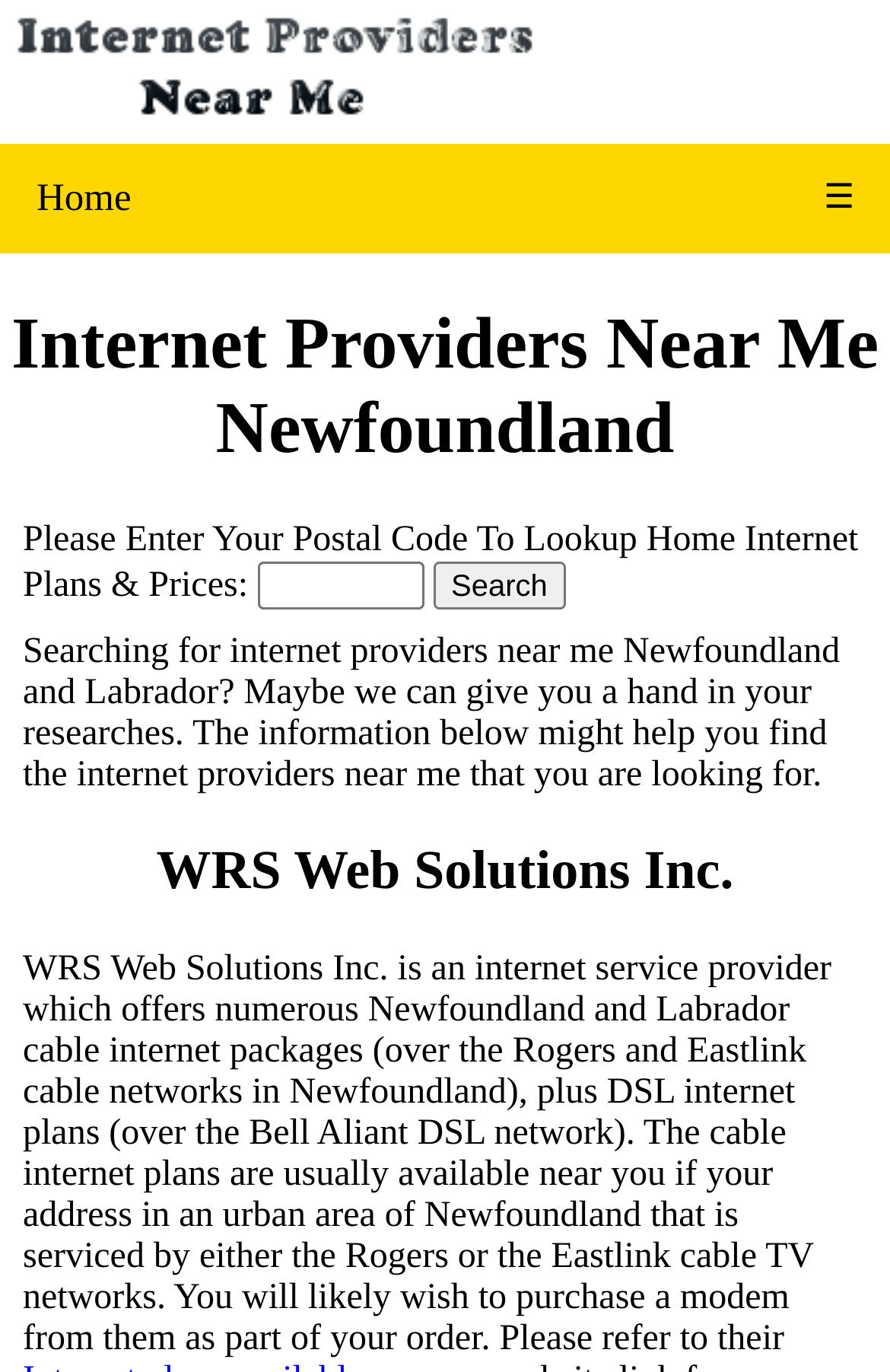Generate the text content of the main headline of the webpage.

Internet Providers Near Me Newfoundland